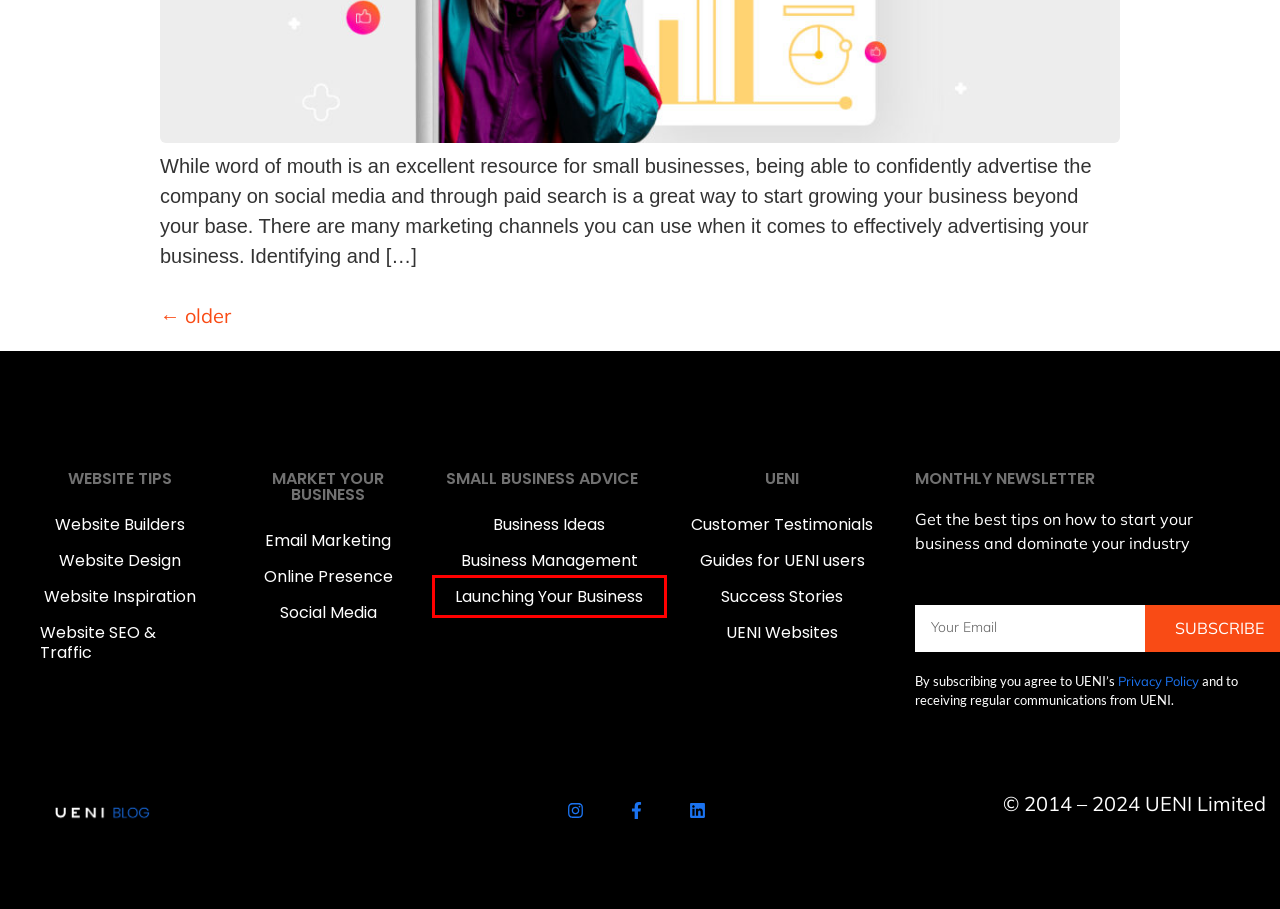Observe the screenshot of a webpage with a red bounding box around an element. Identify the webpage description that best fits the new page after the element inside the bounding box is clicked. The candidates are:
A. Website Inspiration Archives - UENI Blog
B. Website Builders Archives - UENI Blog
C. The UENI Content Team, Author at UENI Blog - Page 2 of 24
D. Online Presence Archives - UENI Blog
E. UENI Websites Archives - UENI Blog
F. Launching Your Business Archives - UENI Blog
G. Guides for UENI users Archives - UENI Blog
H. Business Ideas Archives - UENI Blog

F